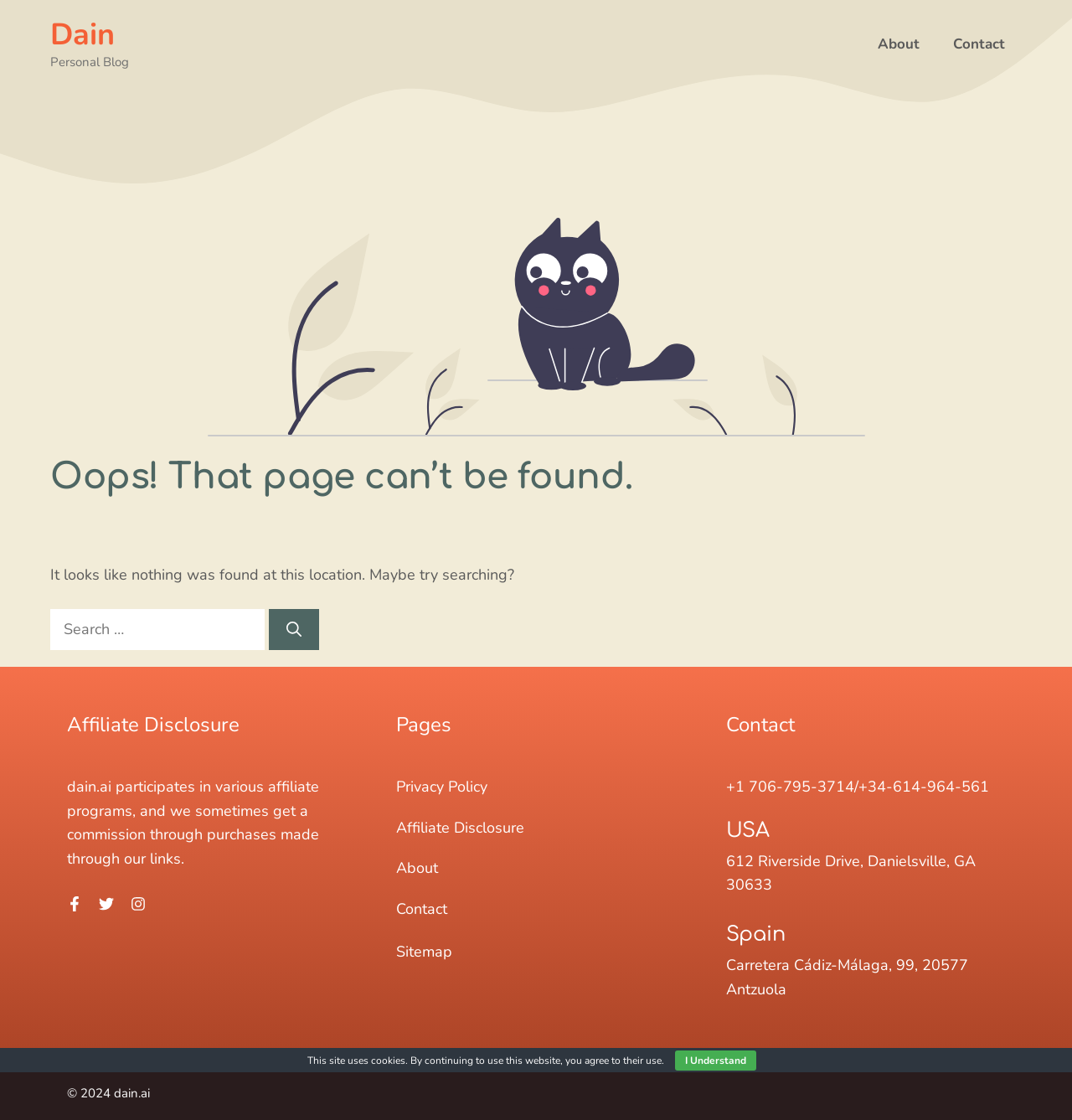Identify the bounding box of the HTML element described here: "parent_node: Search for: aria-label="Search"". Provide the coordinates as four float numbers between 0 and 1: [left, top, right, bottom].

[0.251, 0.544, 0.298, 0.581]